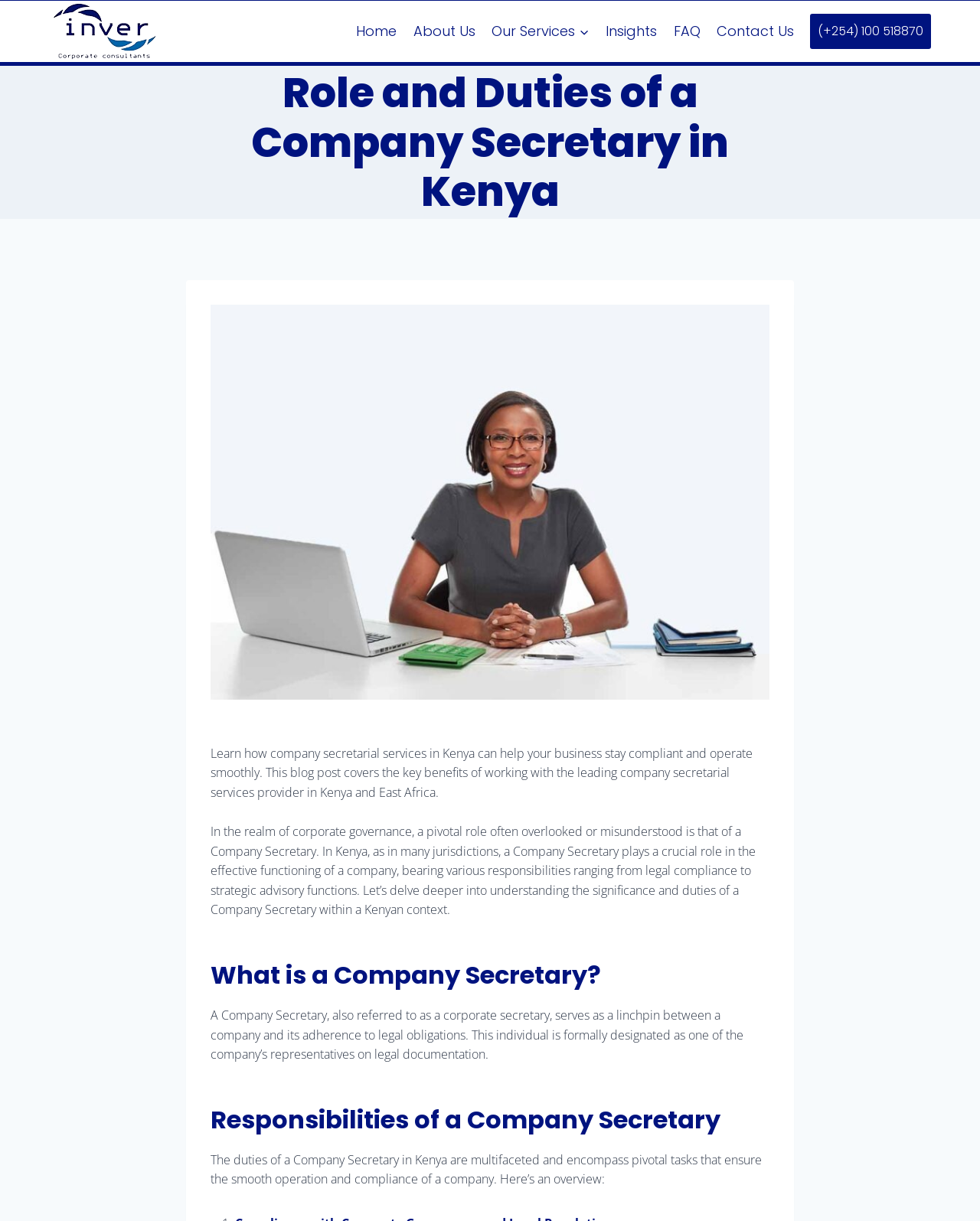Locate the bounding box of the UI element described by: "Contact Us" in the given webpage screenshot.

[0.723, 0.01, 0.819, 0.041]